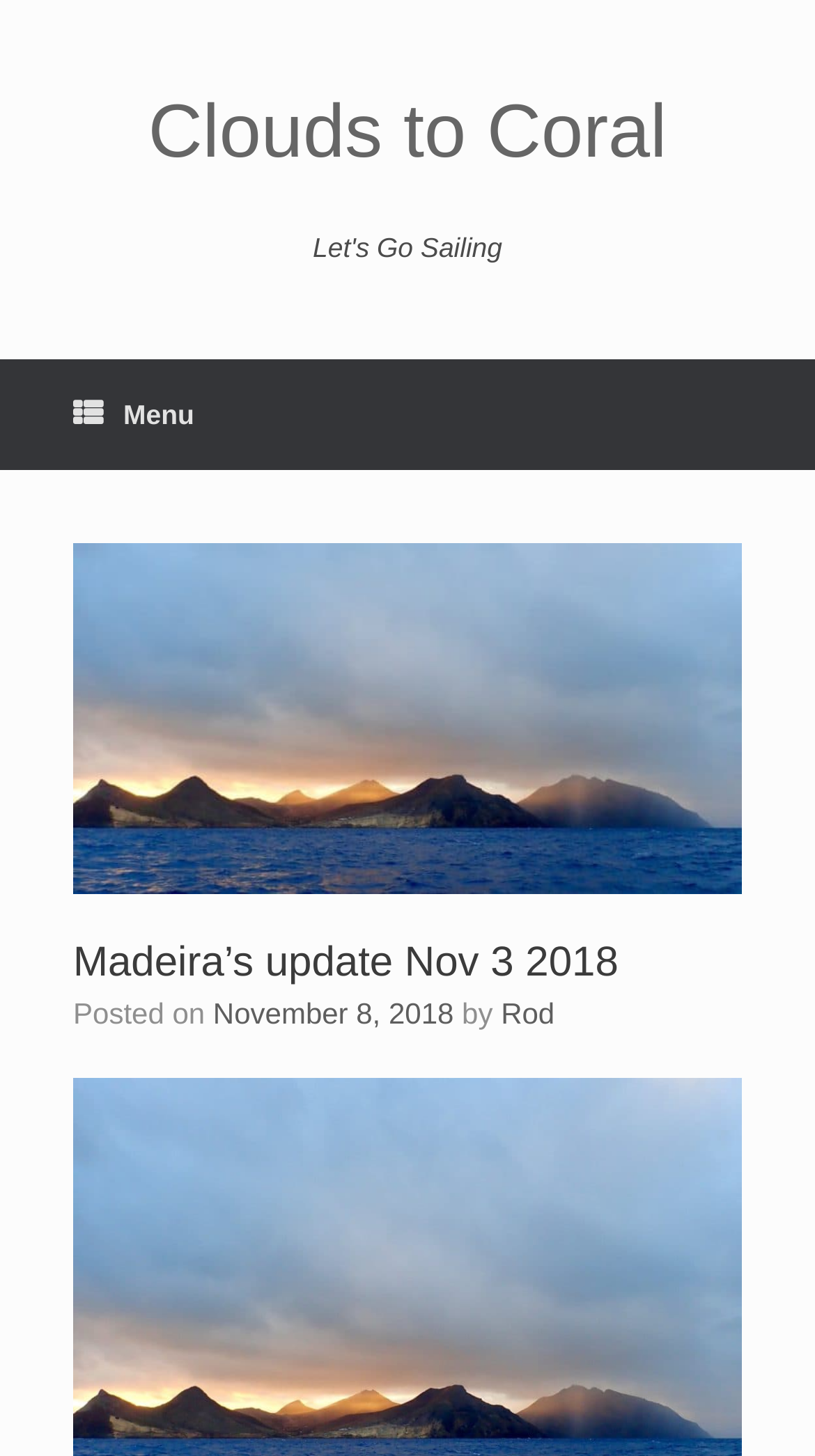Utilize the details in the image to give a detailed response to the question: When was the latest update posted?

I found the answer by looking at the header section of the webpage, where it says 'Madeira’s update Nov 3 2018'. Below that, I saw the text 'Posted on' followed by a link 'November 8, 2018', which indicates that the latest update was posted on November 8, 2018.